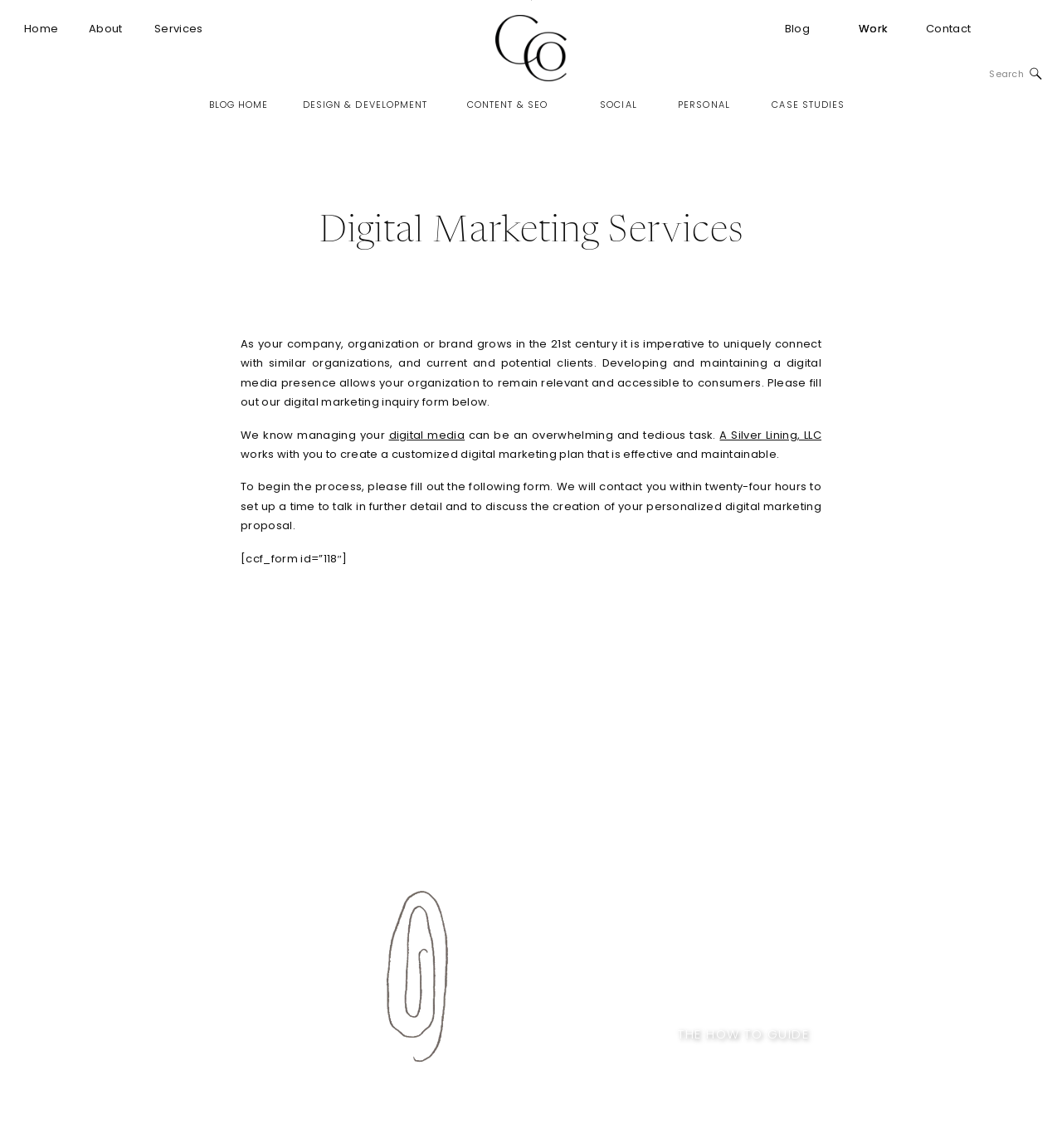Describe the webpage in detail, including text, images, and layout.

The webpage is about Digital Marketing Services, with a navigation menu at the top consisting of 5 links: Home, About, Services, Work, and Contact. The menu items are evenly spaced and aligned horizontally across the top of the page.

Below the navigation menu, there is a section with 5 links: BLOG HOME, CONTENT & SEO, SOCIAL, PERSONAL, and CASE STUDIES. These links are also aligned horizontally and are positioned in the middle of the page.

To the right of these links, there is an image. Above the image, there is a search bar with a label "Search for:" and a text box. The search bar is positioned near the top-right corner of the page.

The main content of the page is divided into two sections. The first section has a heading "Digital Marketing Services" and a paragraph of text that explains the importance of digital media presence for organizations. The text is positioned in the middle of the page and spans about half of the page's width.

The second section has a few paragraphs of text that describe the services offered by the company. The text is positioned below the first section and spans about three-quarters of the page's width. There are also a few links embedded in the text, including "digital media" and "A Silver Lining, LLC".

At the bottom of the page, there is a form with a label "[ccf_form id=”118″]" and a heading "THE HOW TO GUIDE" positioned near the bottom-right corner of the page.

There are also a few images on the page, including one near the bottom-right corner and another near the top-right corner.